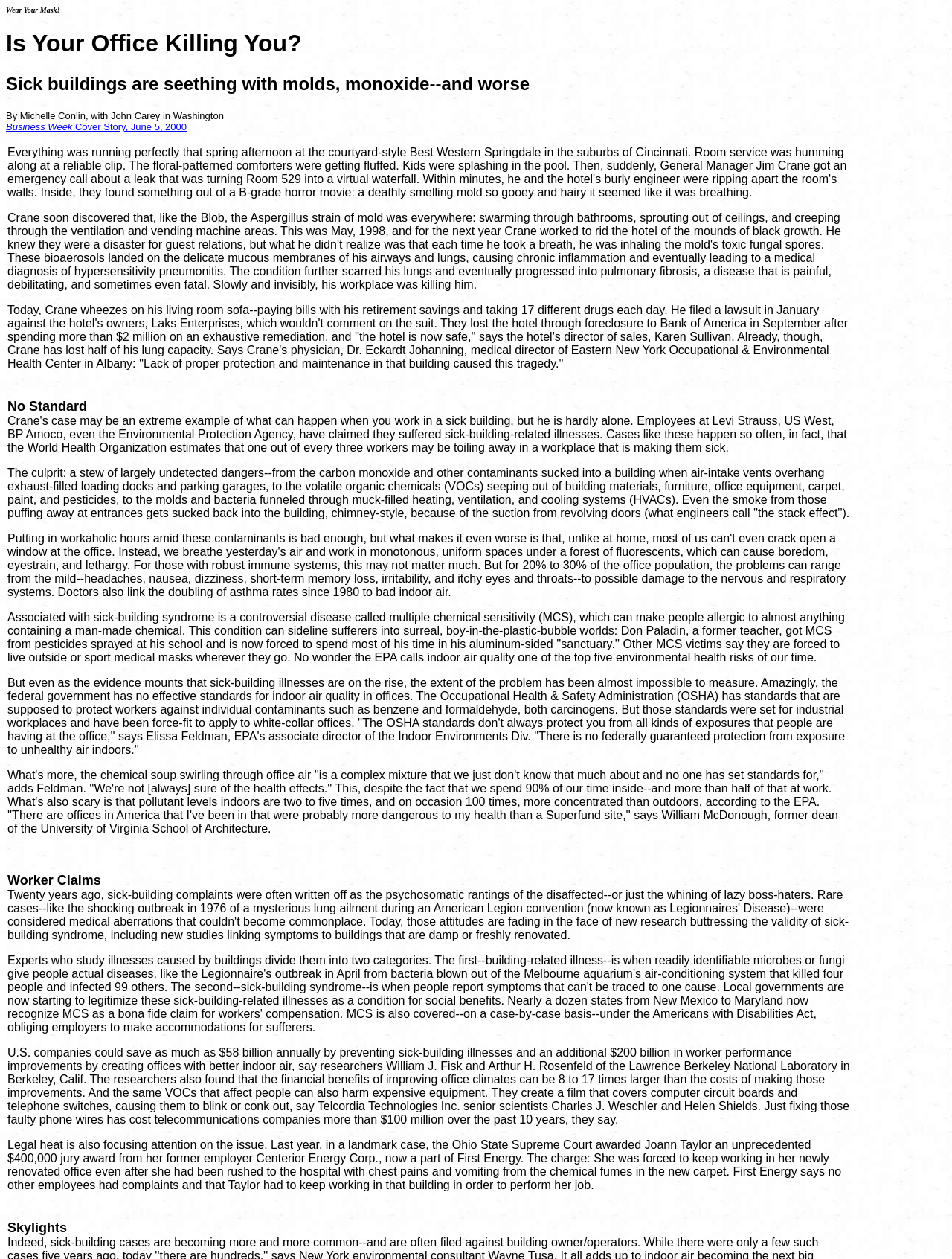Provide your answer in a single word or phrase: 
What is the estimated amount that U.S. companies could save annually by preventing sick-building illnesses?

$58 billion